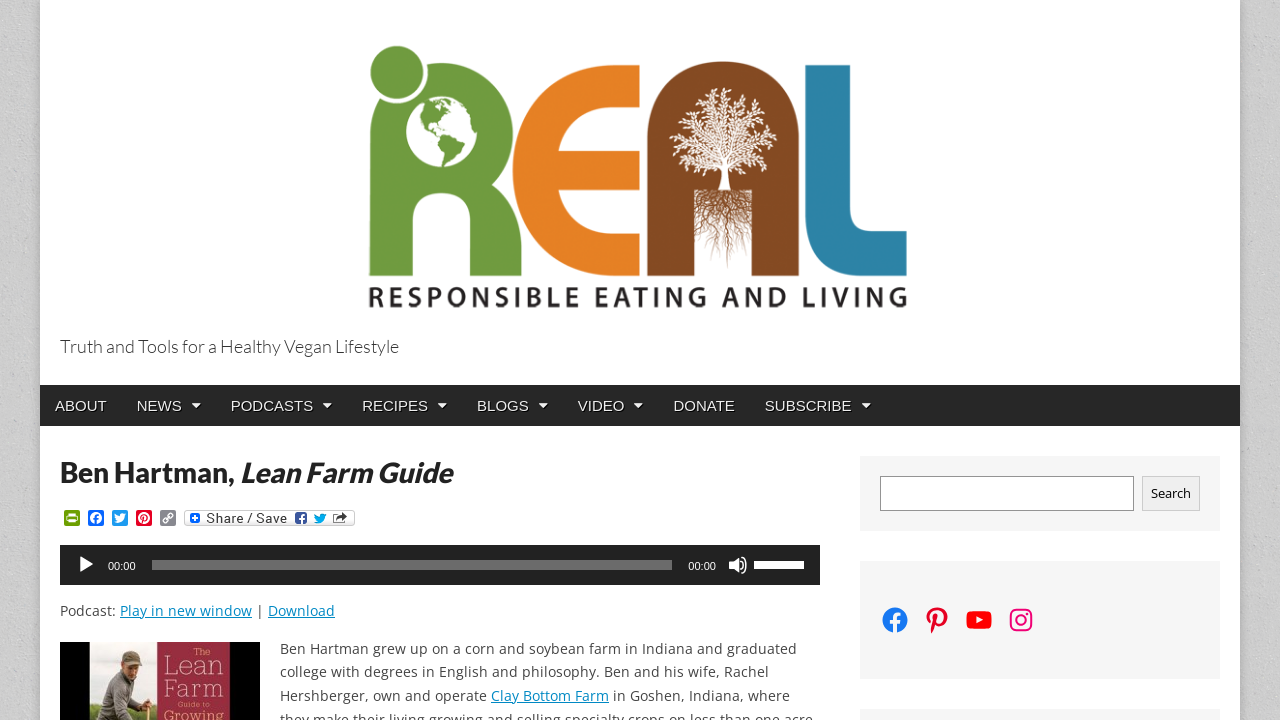Identify the bounding box coordinates for the region of the element that should be clicked to carry out the instruction: "Play the audio". The bounding box coordinates should be four float numbers between 0 and 1, i.e., [left, top, right, bottom].

[0.059, 0.771, 0.075, 0.799]